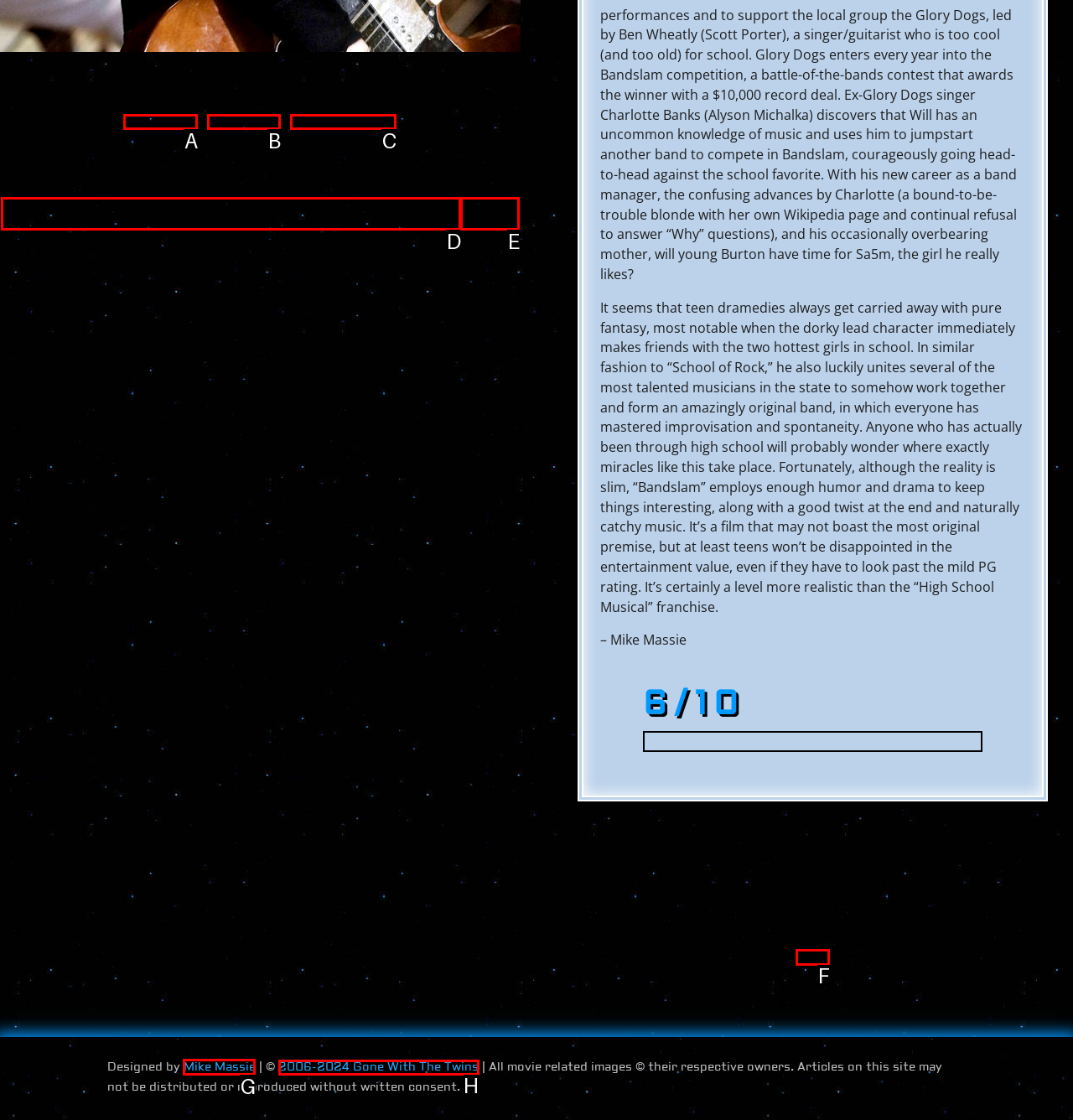Determine which option should be clicked to carry out this task: Visit Mike Massie's homepage
State the letter of the correct choice from the provided options.

G